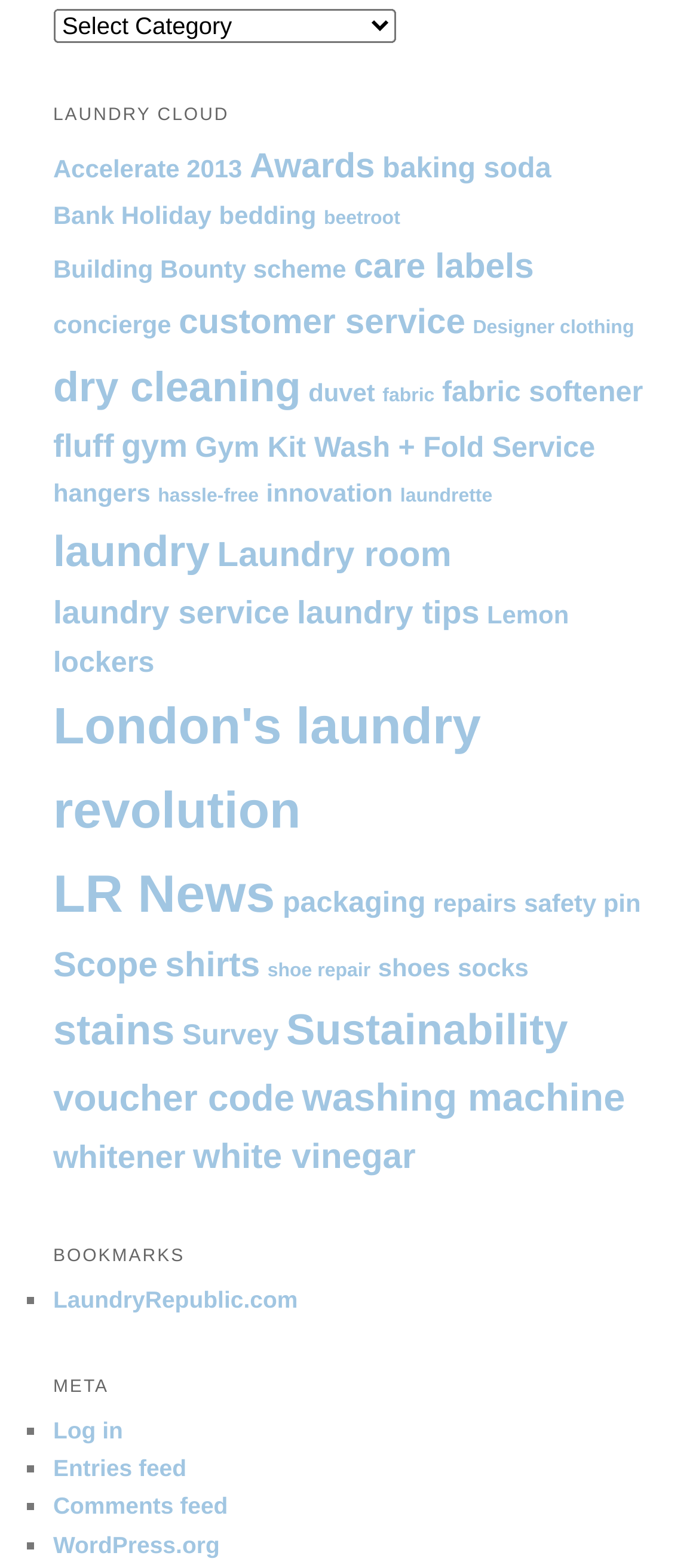Calculate the bounding box coordinates for the UI element based on the following description: "hassle-free". Ensure the coordinates are four float numbers between 0 and 1, i.e., [left, top, right, bottom].

[0.226, 0.31, 0.37, 0.323]